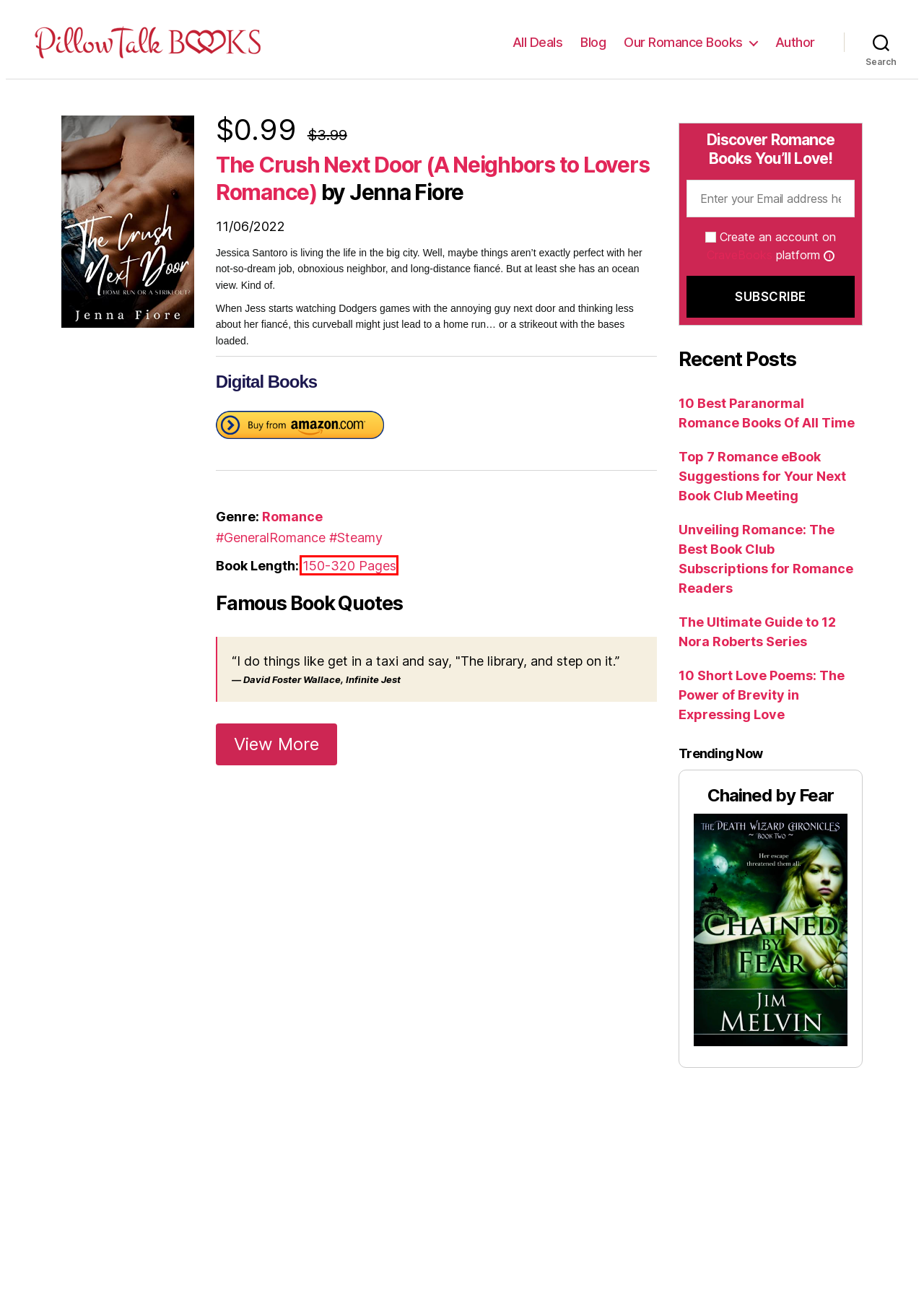Review the screenshot of a webpage which includes a red bounding box around an element. Select the description that best fits the new webpage once the element in the bounding box is clicked. Here are the candidates:
A. 10 Best Paranormal Romance Books Of All Time - Pillow Talk B
B. Steamy Archives - Pillow Talk Books
C. Top 7 Romance eBook Suggestions for Your Next Book Club Meet
D. Pillow Talk Books - Romance Book Blog Posts
E. 150-320 Pages Archives - Pillow Talk Books
F. Romance Archives - Pillow Talk Books
G. The Best Book Promotional Services For Authors - Pillow Talk
H. 10 Short Love Poems - Pillow Talk Books

E